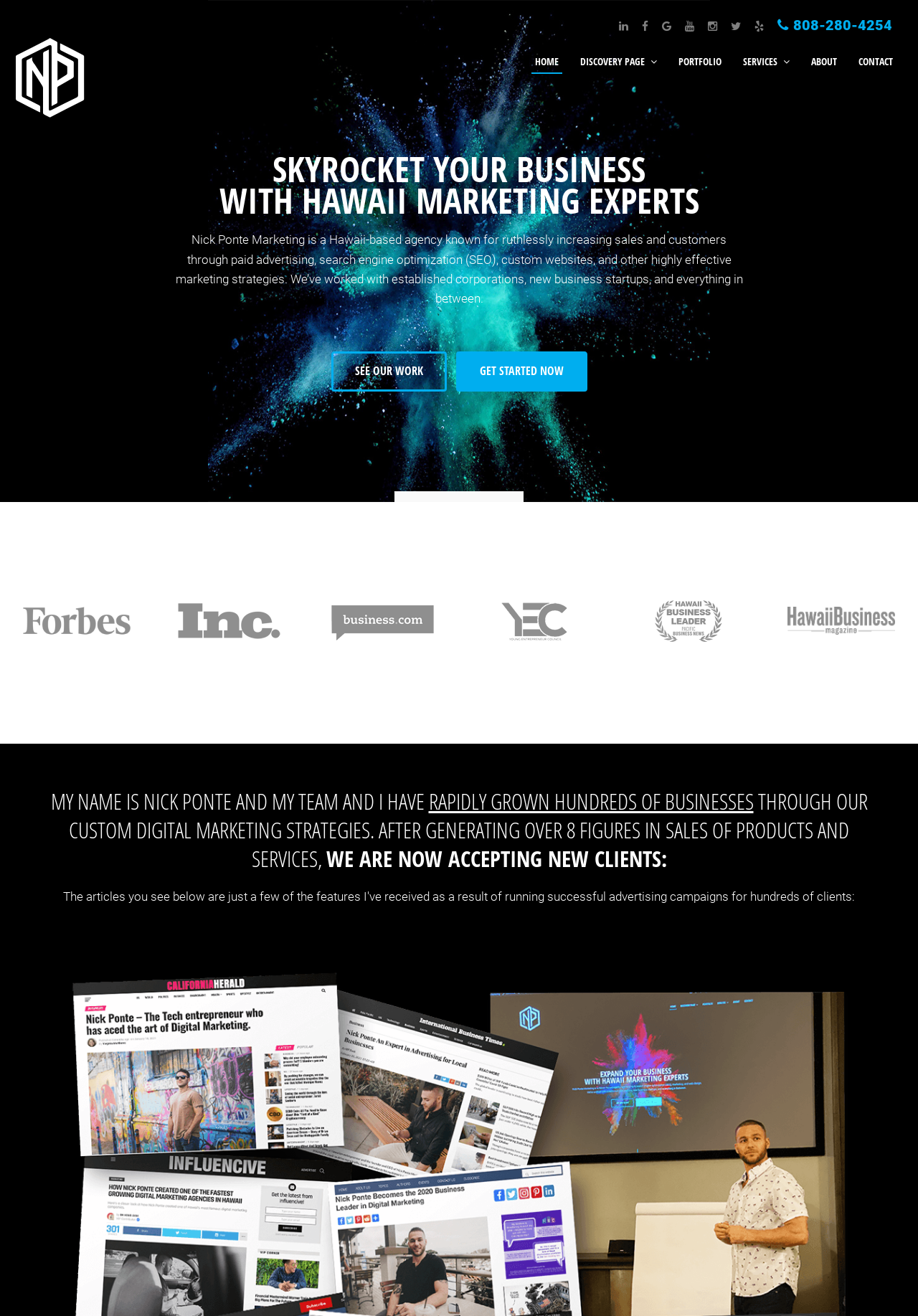What is the headline of the webpage?

SKYROCKET YOUR BUSINESS
WITH HAWAII MARKETING EXPERTS